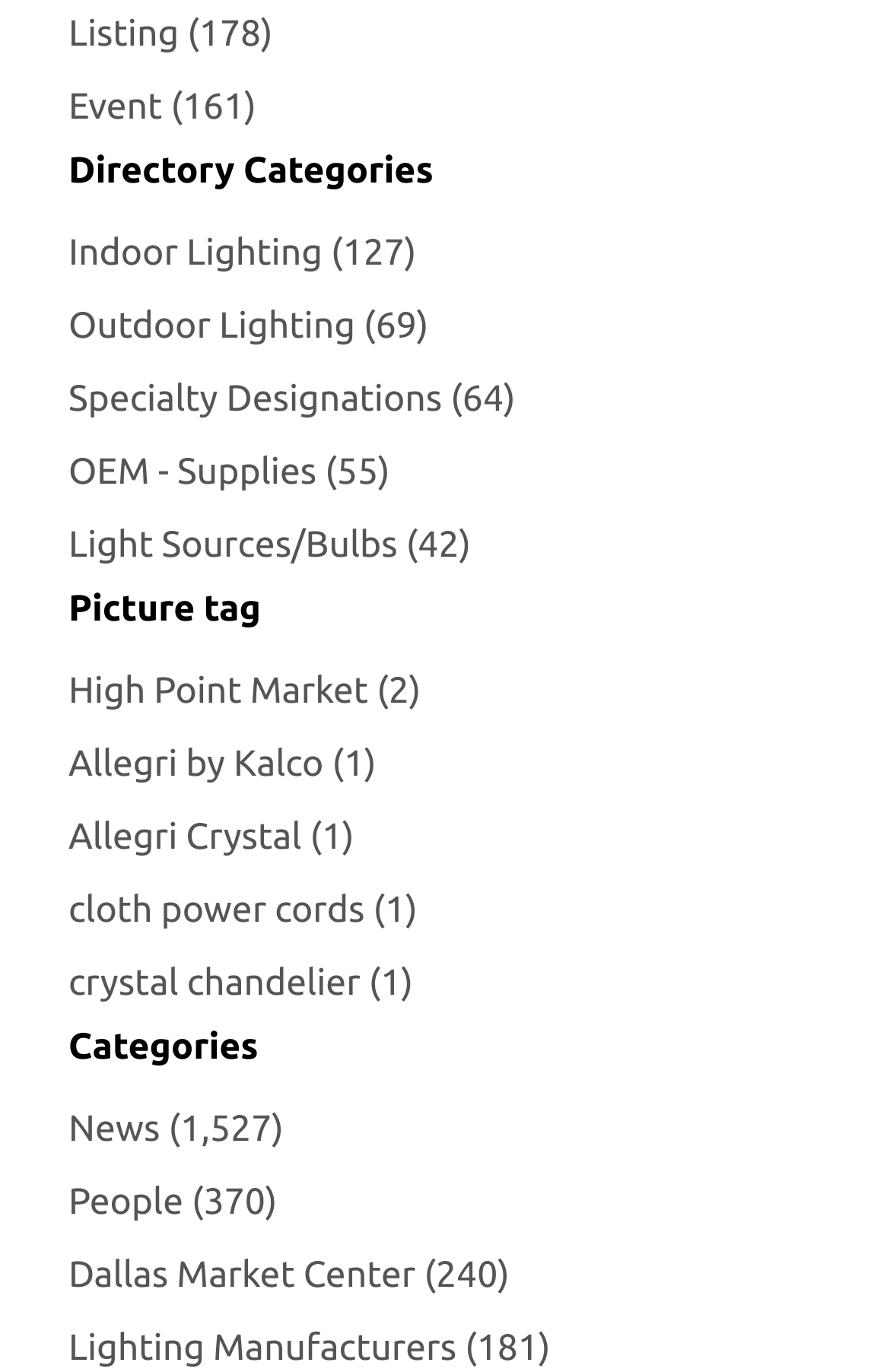Determine the bounding box coordinates of the clickable area required to perform the following instruction: "Explore news articles". The coordinates should be represented as four float numbers between 0 and 1: [left, top, right, bottom].

[0.077, 0.801, 0.319, 0.847]